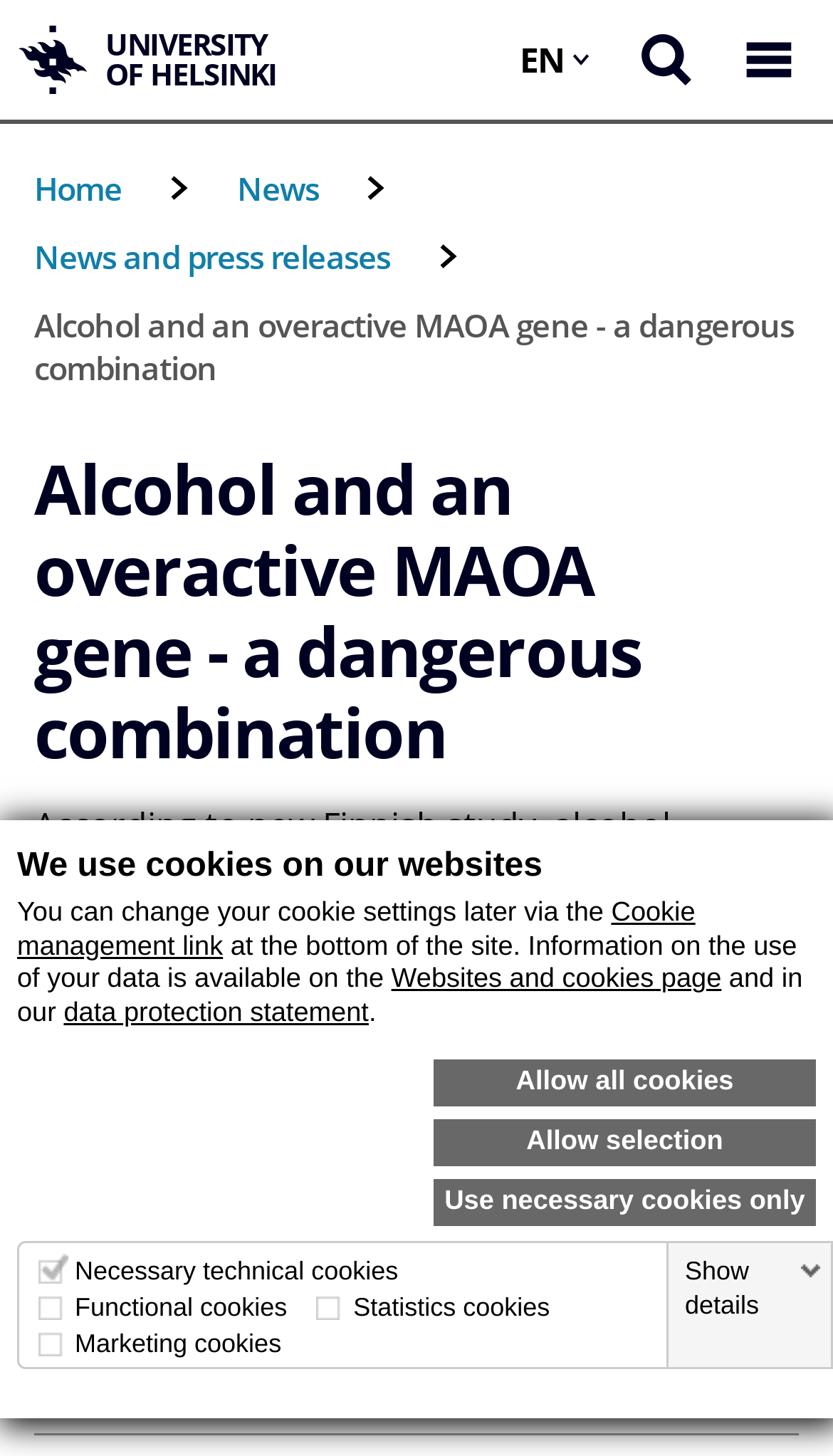Provide a one-word or short-phrase response to the question:
What is the purpose of functional cookies?

Providing real-time chat service